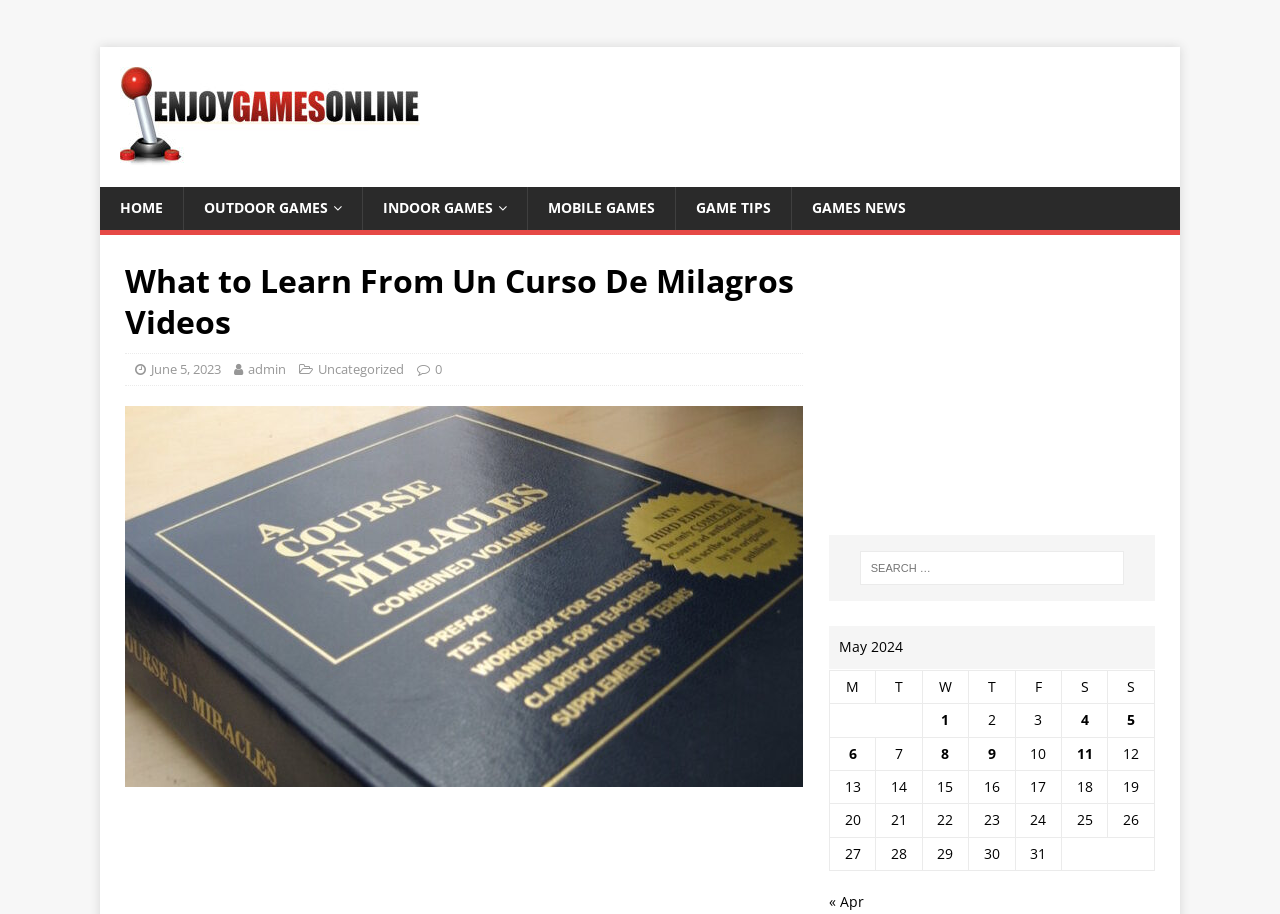Can you determine the bounding box coordinates of the area that needs to be clicked to fulfill the following instruction: "View the 'GAME TIPS' page"?

[0.527, 0.205, 0.618, 0.251]